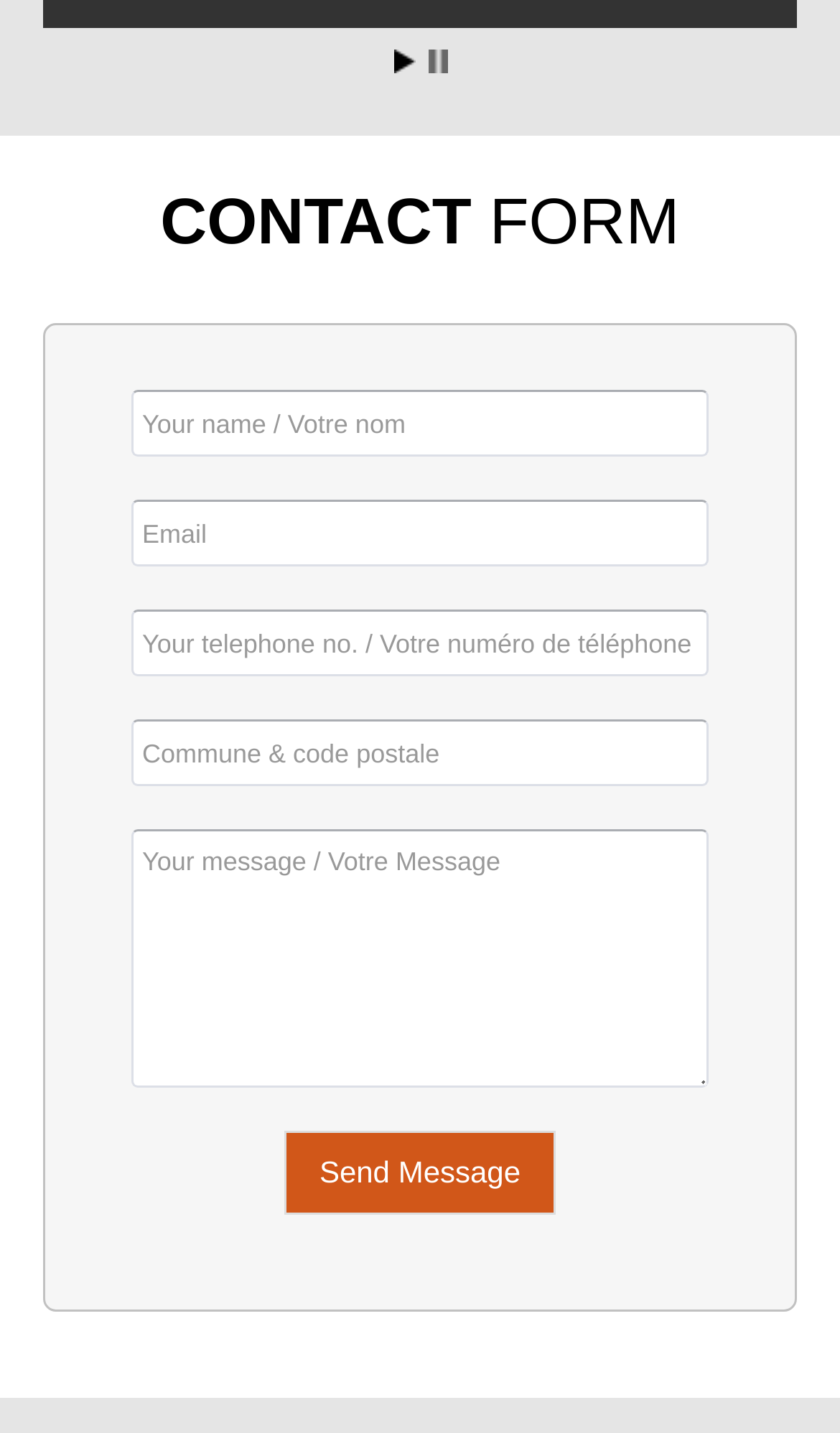Find the bounding box coordinates for the element described here: "Stop".

[0.509, 0.001, 0.532, 0.018]